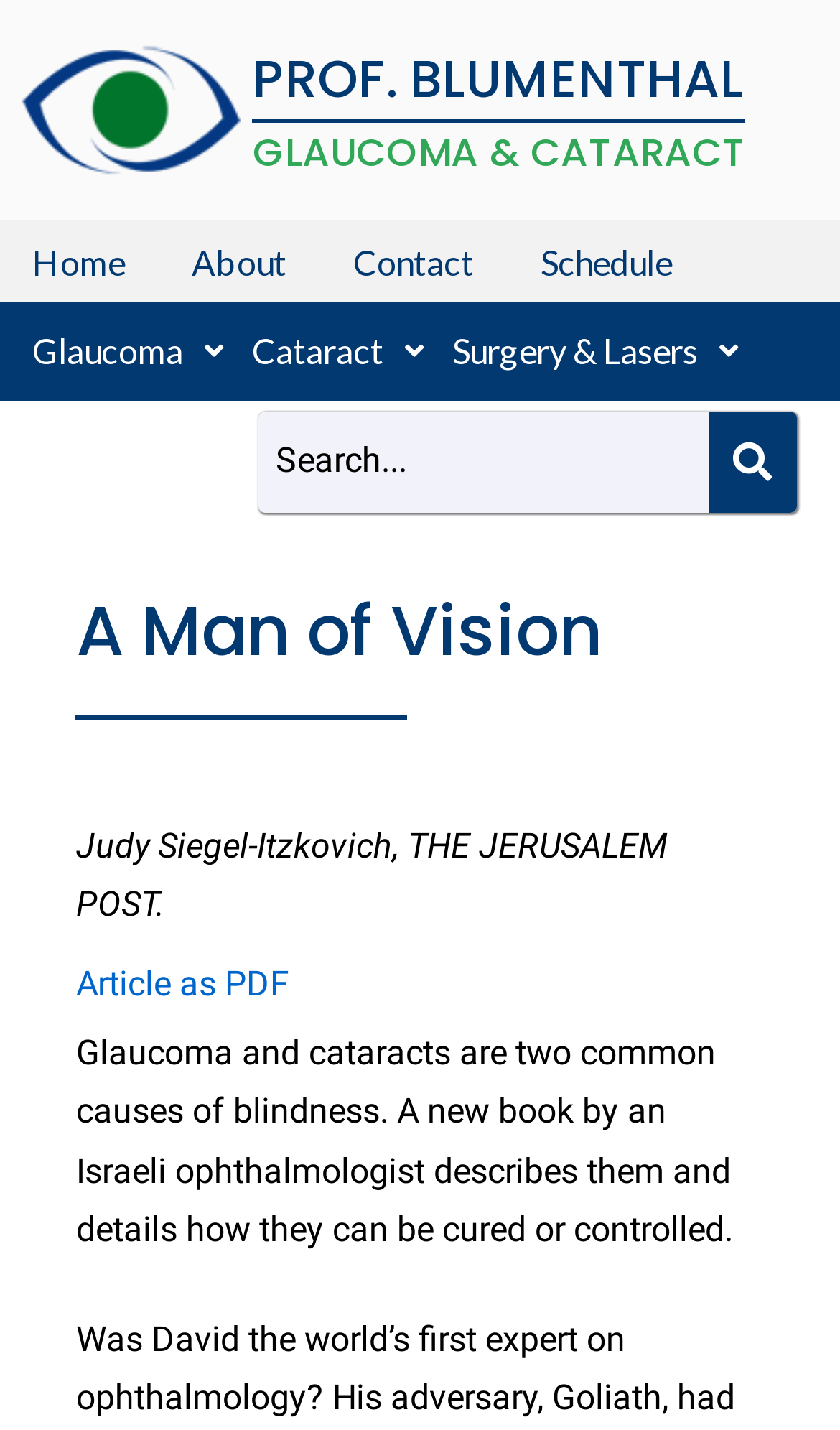What is the name of the book?
Look at the screenshot and provide an in-depth answer.

The name of the book is mentioned in the heading element with bounding box coordinates [0.09, 0.418, 0.91, 0.471] and also in the link element with bounding box coordinates [0.09, 0.407, 0.716, 0.475]